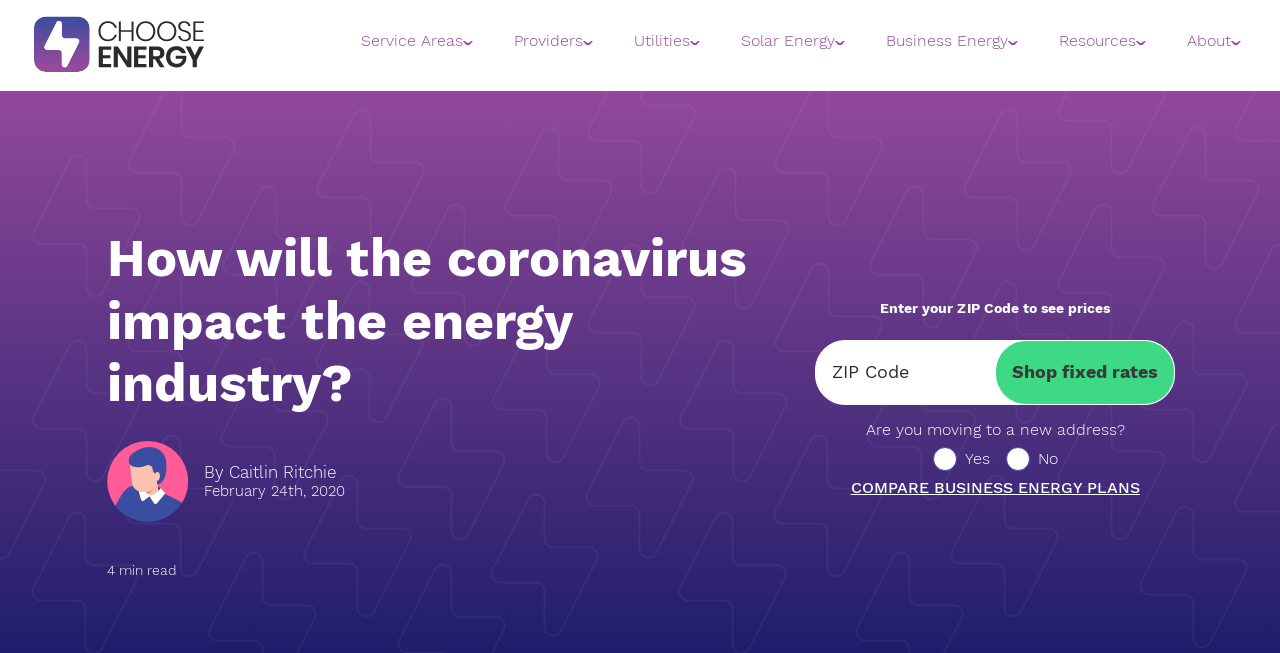Specify the bounding box coordinates of the element's area that should be clicked to execute the given instruction: "Explore 'Business Energy' options". The coordinates should be four float numbers between 0 and 1, i.e., [left, top, right, bottom].

[0.692, 0.049, 0.788, 0.077]